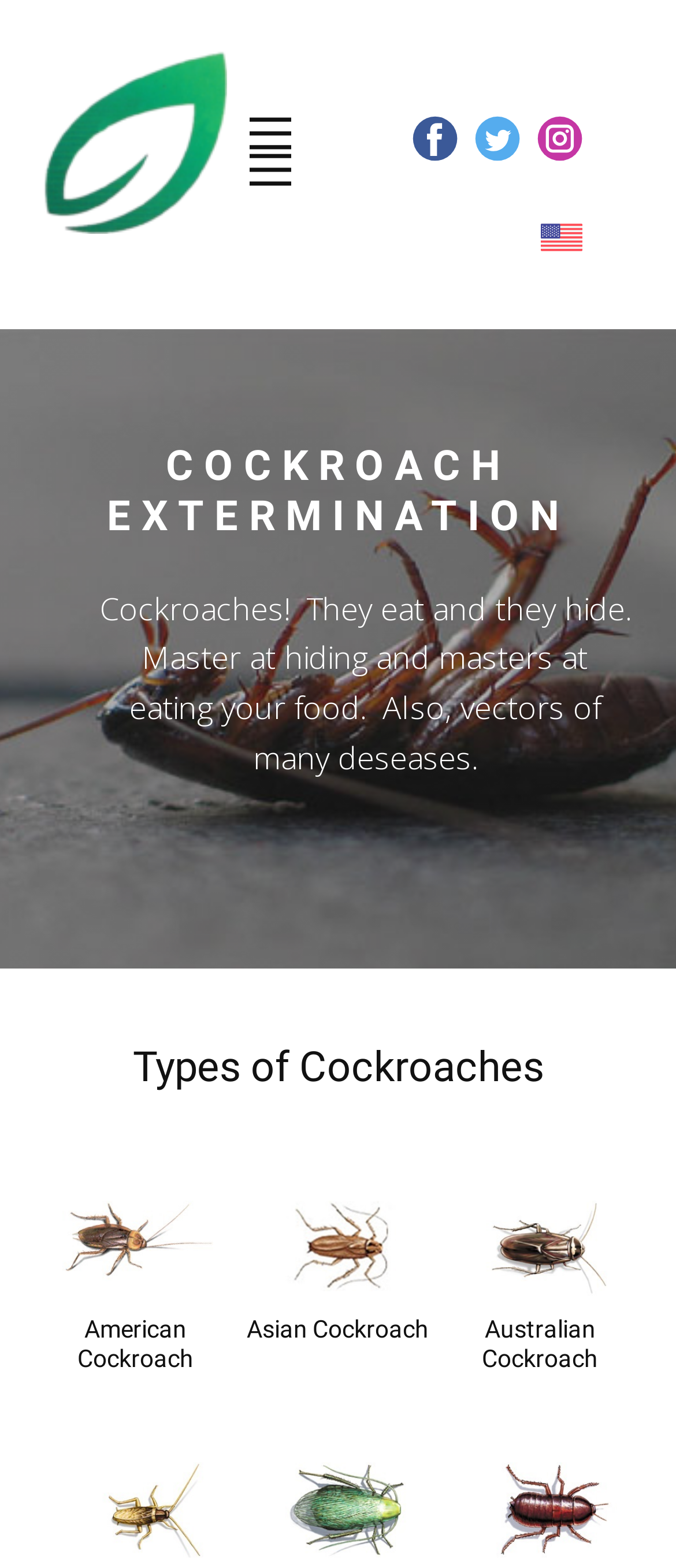Use a single word or phrase to answer this question: 
How many types of cockroaches are mentioned?

3